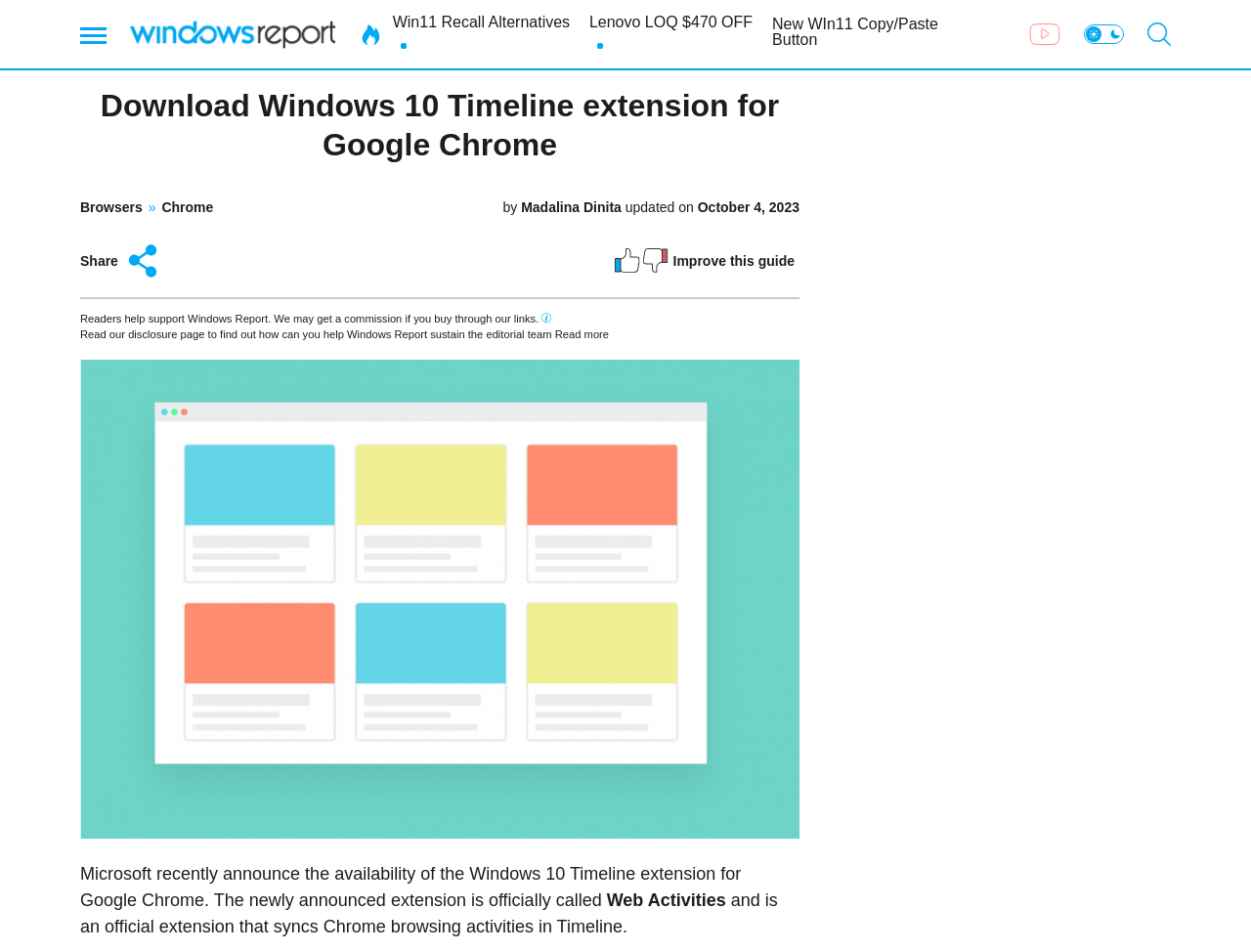When was the article published?
Look at the image and provide a short answer using one word or a phrase.

February 20, 2019